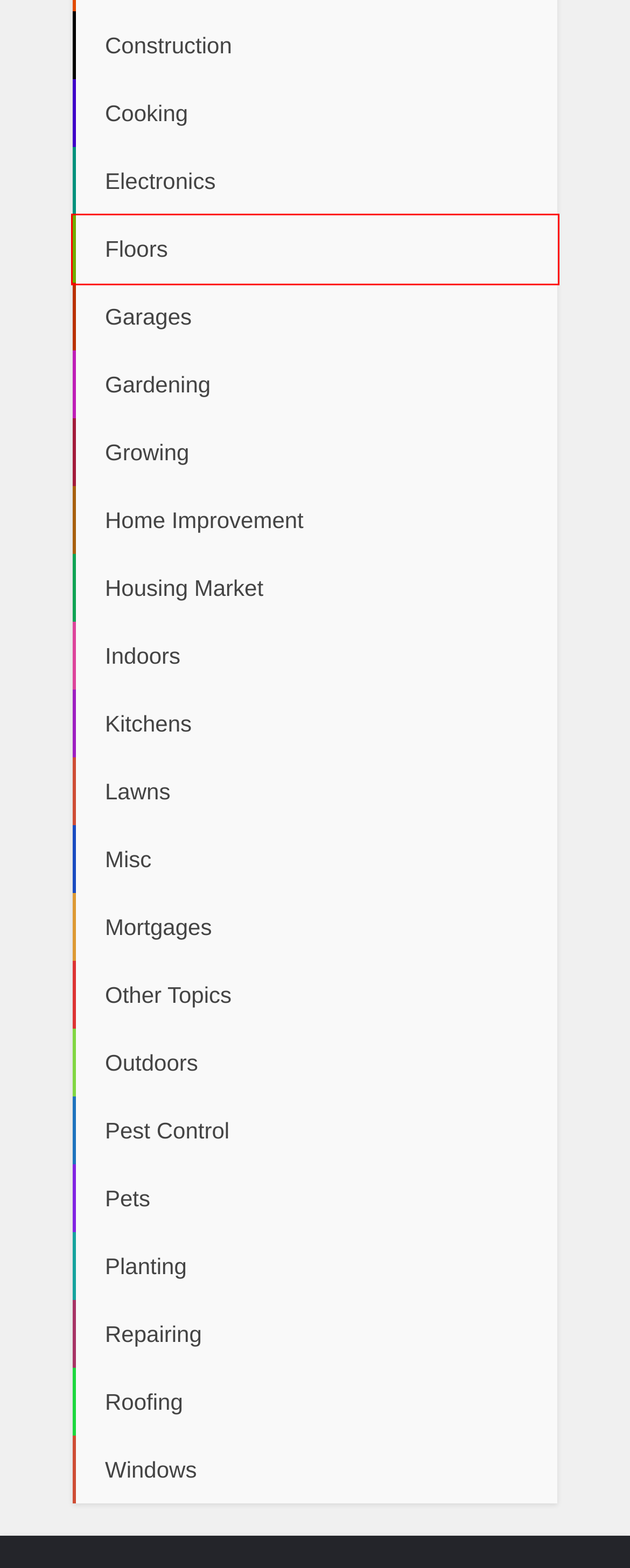You are provided with a screenshot of a webpage where a red rectangle bounding box surrounds an element. Choose the description that best matches the new webpage after clicking the element in the red bounding box. Here are the choices:
A. Roofing Archives – The Housing Forum
B. Housing Market Archives – The Housing Forum
C. Repairing Archives – The Housing Forum
D. Other Topics Archives – The Housing Forum
E. Growing Archives – The Housing Forum
F. Garages Archives – The Housing Forum
G. Floors Archives – The Housing Forum
H. Cooking Archives – The Housing Forum

G